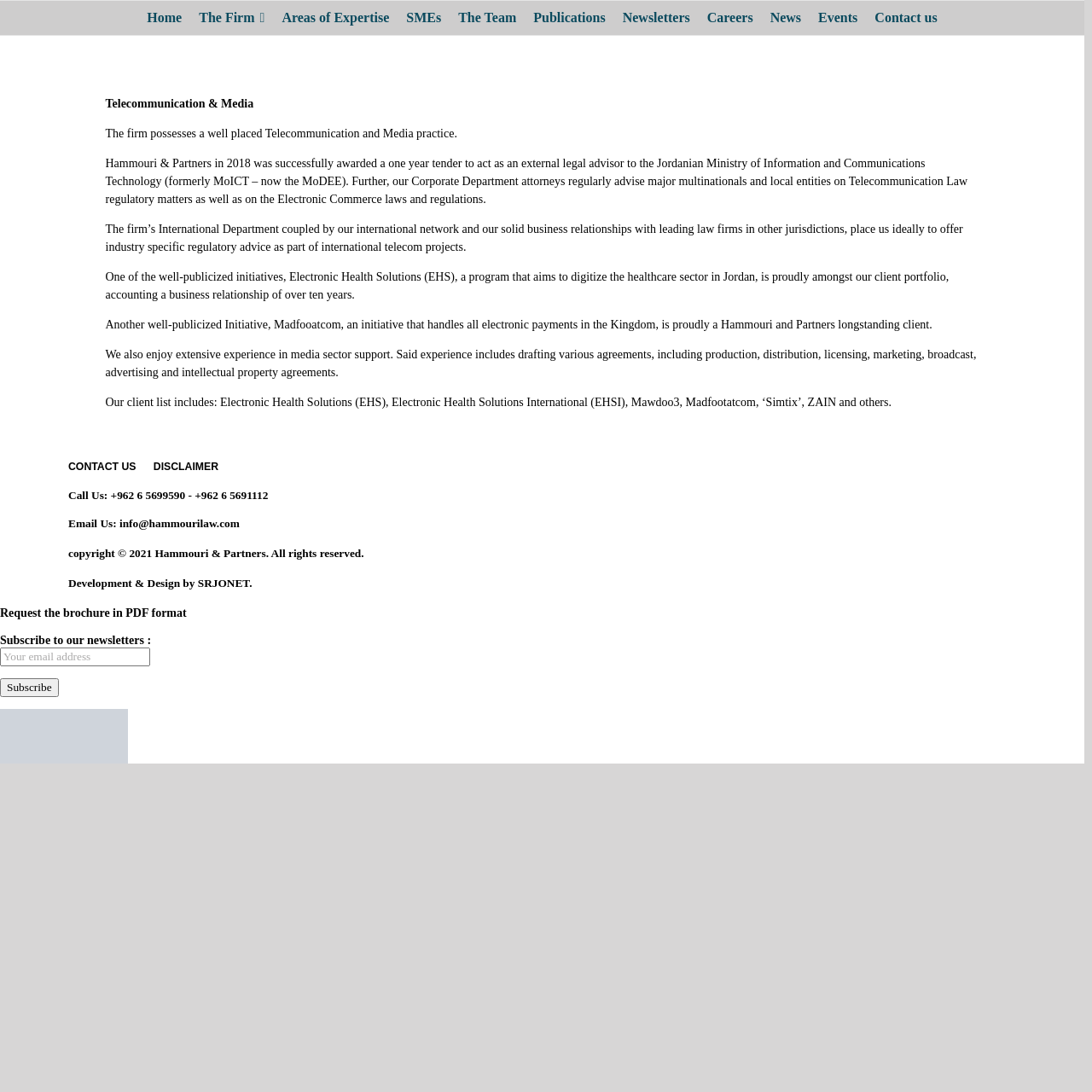Please determine the bounding box of the UI element that matches this description: Development & Design by SRJONET.. The coordinates should be given as (top-left x, top-left y, bottom-right x, bottom-right y), with all values between 0 and 1.

[0.062, 0.528, 0.231, 0.54]